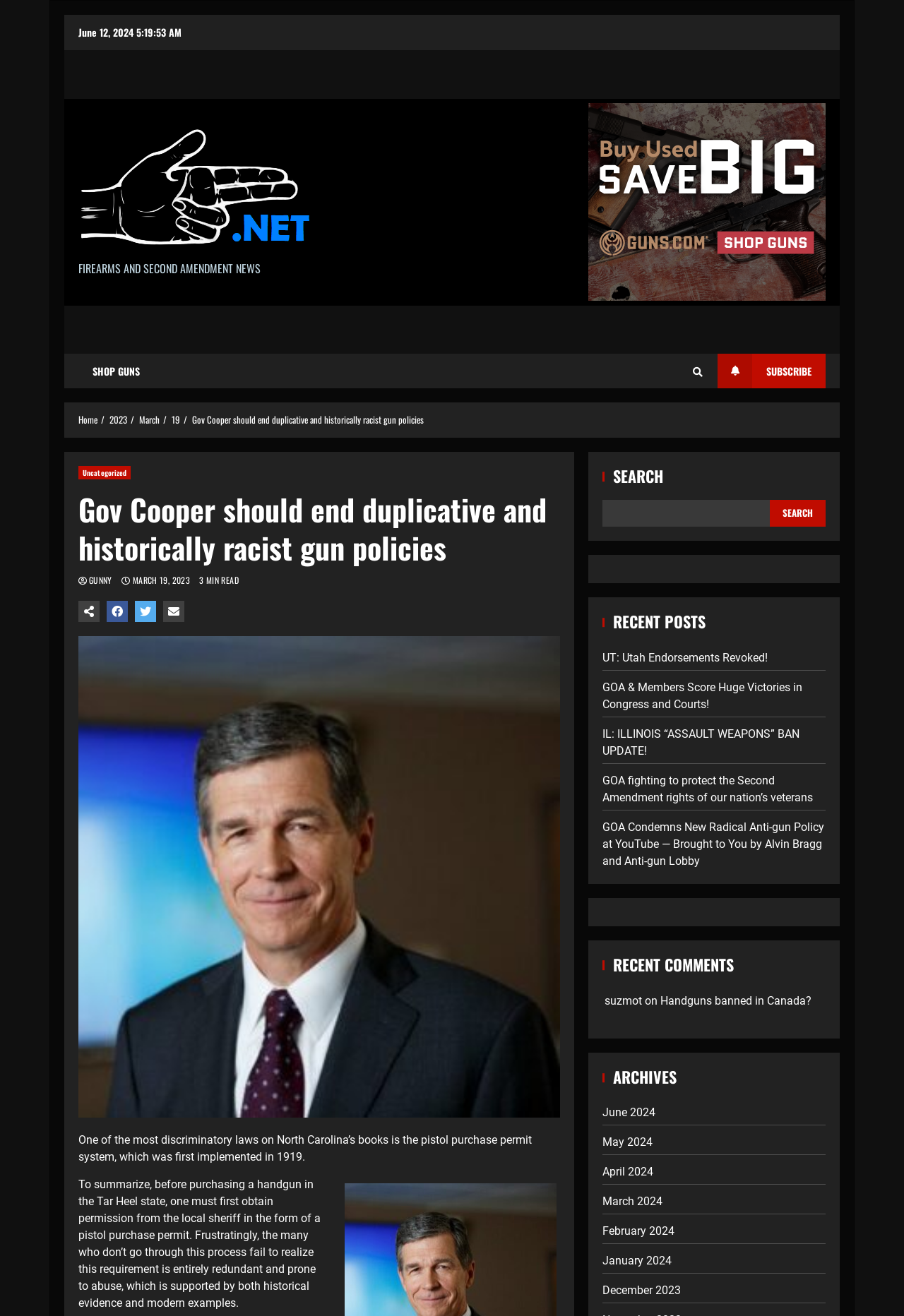Find the bounding box coordinates of the area that needs to be clicked in order to achieve the following instruction: "Click on the 'Teaching Ideas' link". The coordinates should be specified as four float numbers between 0 and 1, i.e., [left, top, right, bottom].

None